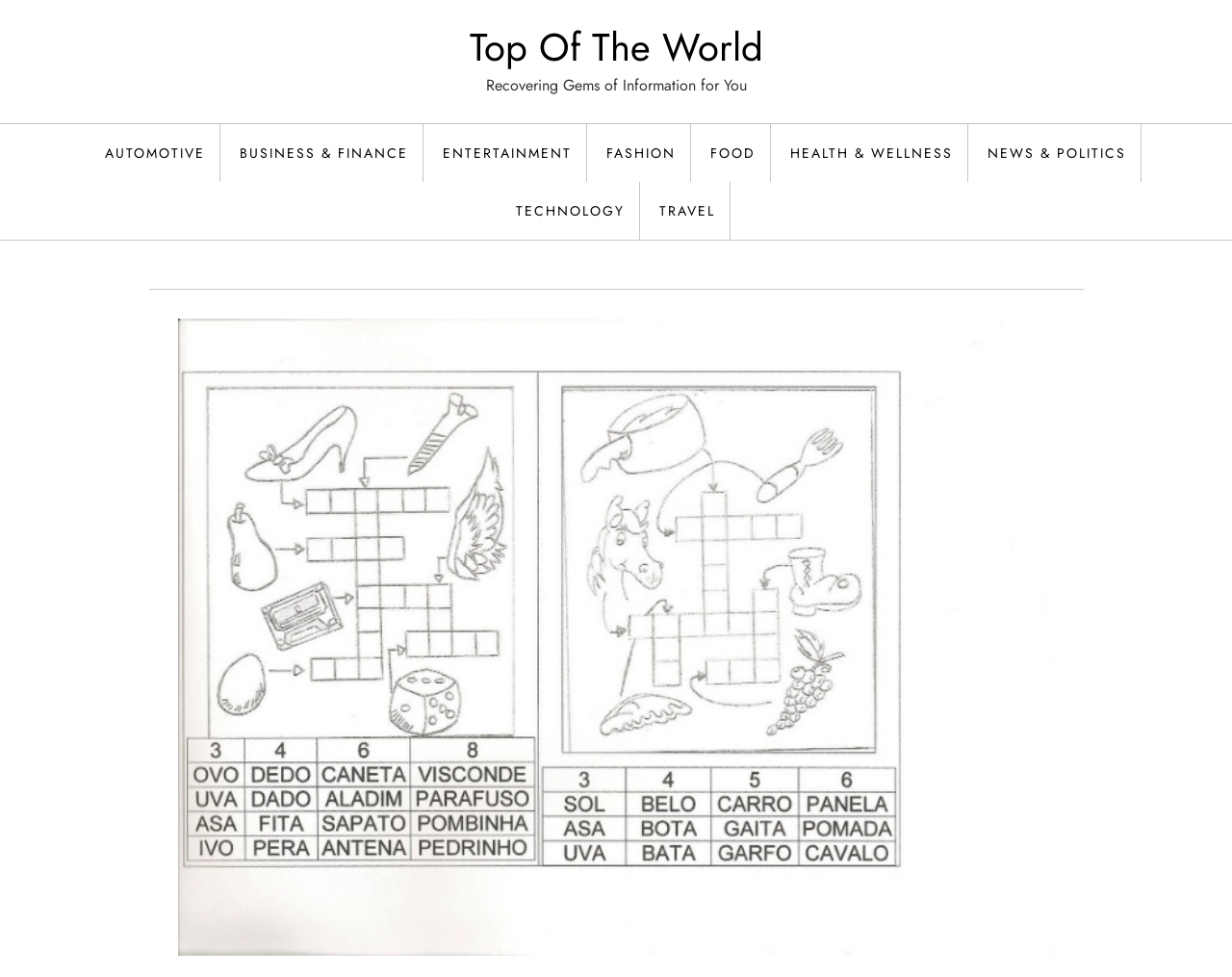Please specify the bounding box coordinates of the region to click in order to perform the following instruction: "Go to TECHNOLOGY".

[0.407, 0.186, 0.52, 0.245]